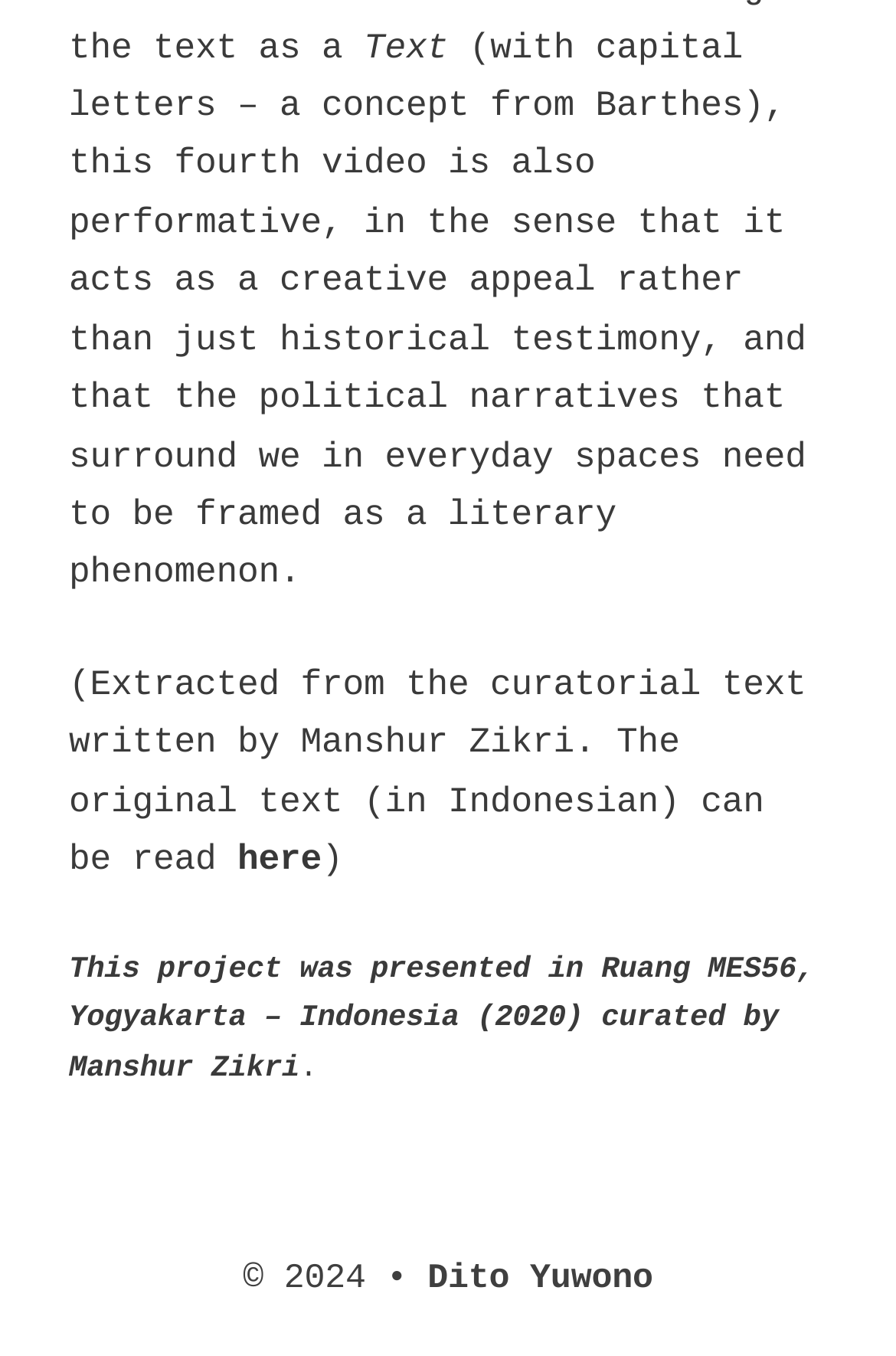Determine the bounding box of the UI element mentioned here: "here". The coordinates must be in the format [left, top, right, bottom] with values ranging from 0 to 1.

[0.265, 0.619, 0.359, 0.65]